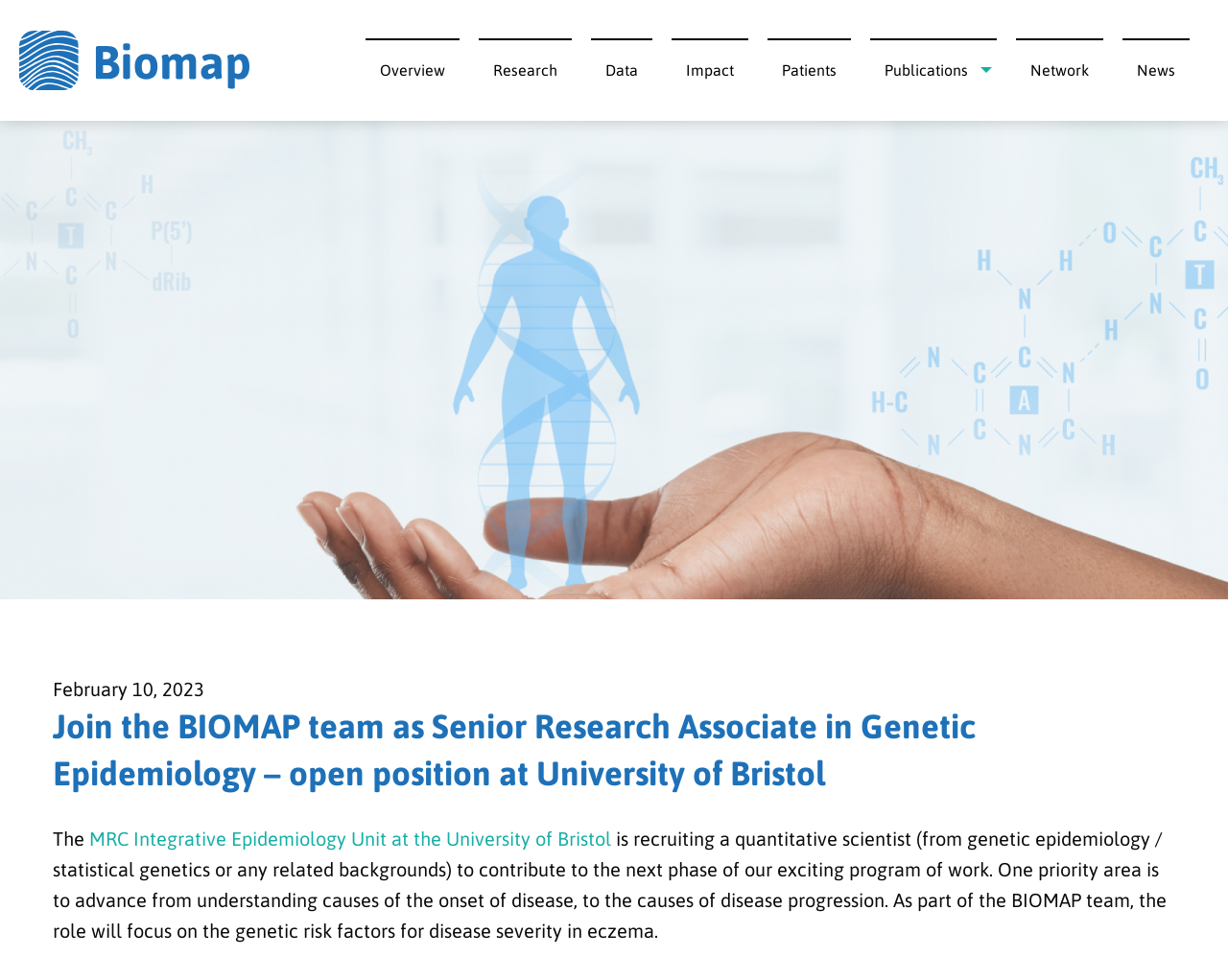Using the webpage screenshot and the element description Publications, determine the bounding box coordinates. Specify the coordinates in the format (top-left x, top-left y, bottom-right x, bottom-right y) with values ranging from 0 to 1.

[0.709, 0.039, 0.812, 0.104]